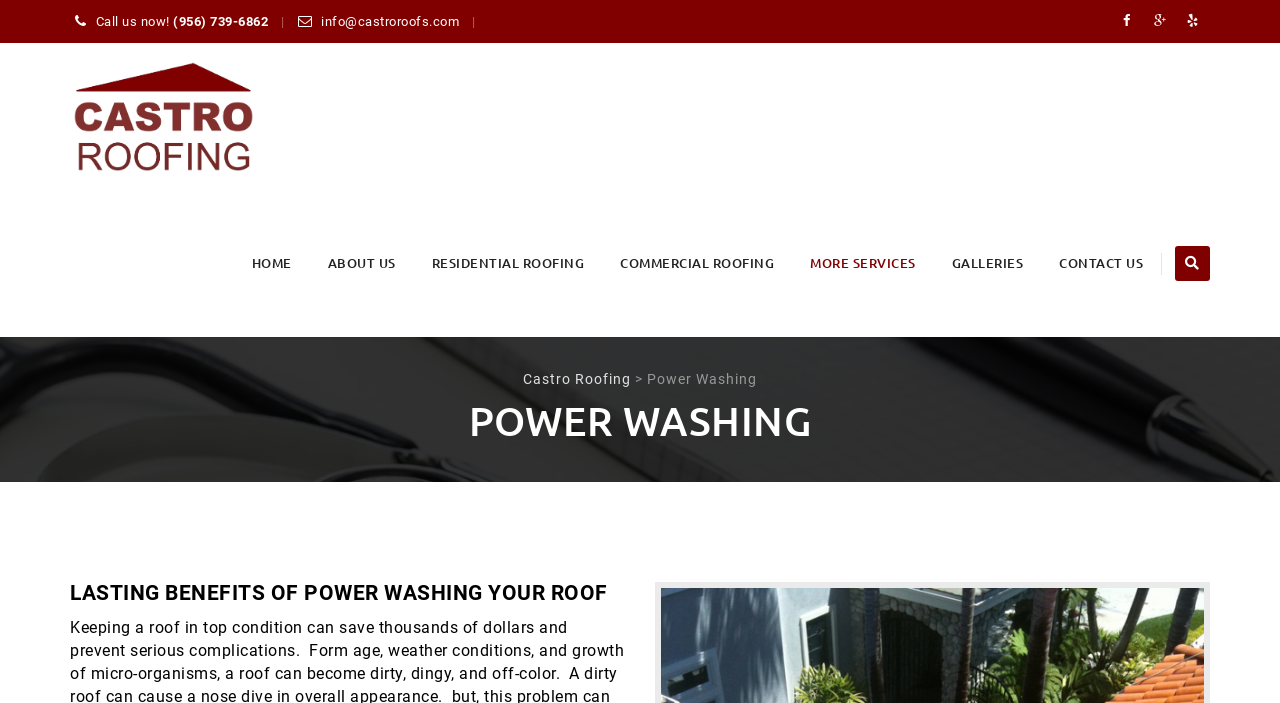What is the email address to contact?
From the screenshot, provide a brief answer in one word or phrase.

info@castroroofs.com